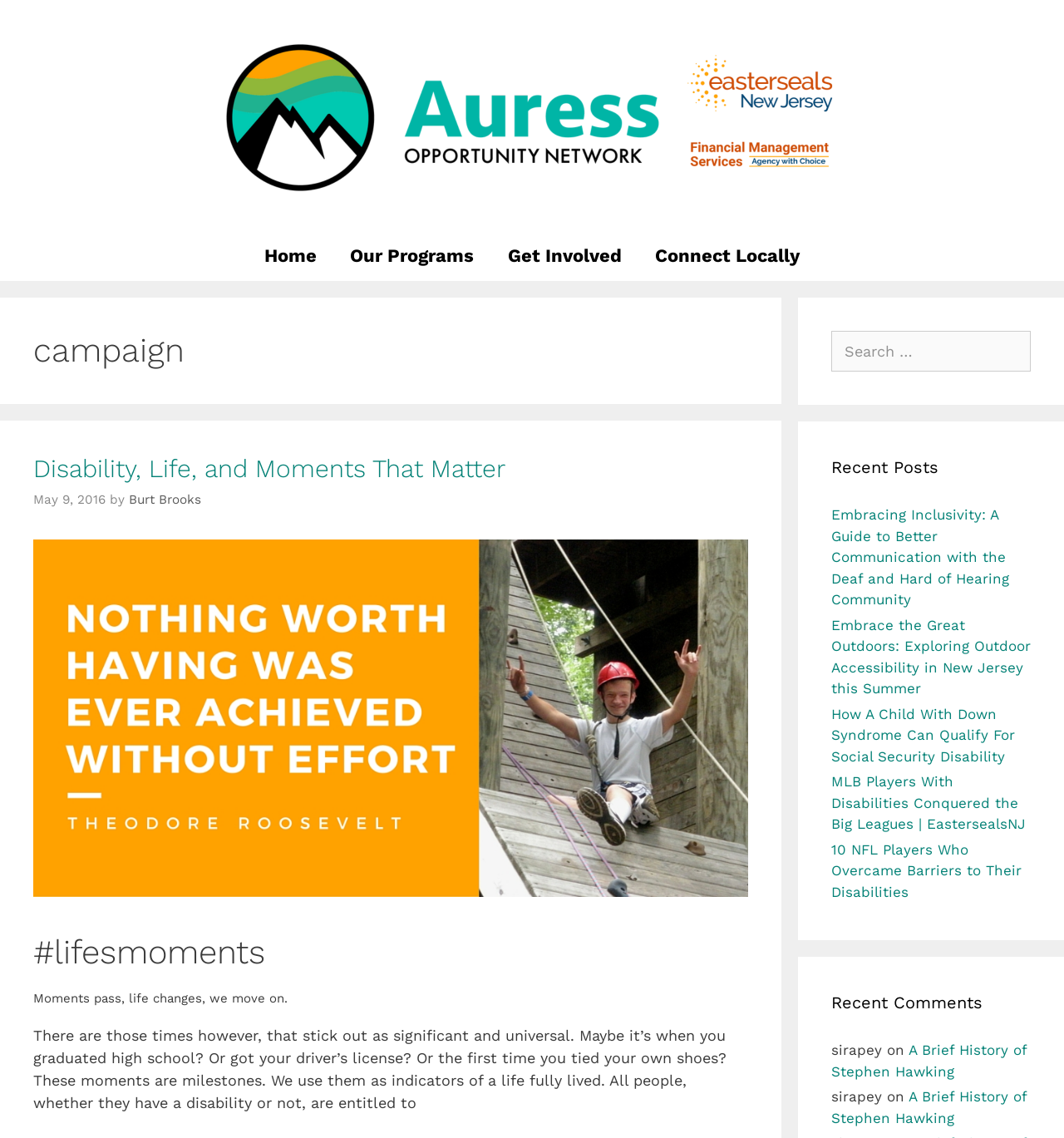Generate a thorough explanation of the webpage's elements.

The webpage is an archive of campaigns from the Opportunity Outreach Newsletter. At the top, there is a logo image and a link to the newsletter's homepage. Below the logo, there is a navigation menu with links to "Home", "Our Programs", "Get Involved", and "Connect Locally".

The main content area is divided into two sections. On the left, there is a header section with a heading that reads "campaign" and a subheading that reads "Disability, Life, and Moments That Matter". Below this, there is a quote from Teddy Roosevelt, accompanied by an image. Further down, there are three headings that read "#lifesmoments", "Moments pass, life changes, we move on.", and a paragraph of text that discusses the significance of milestones in life.

On the right side, there is a complementary section that contains a search box with a label "Search for:". Below this, there is a section titled "Recent Posts" that lists five article links with titles related to disability and inclusivity. Further down, there is a section titled "Recent Comments" that lists a few comments, including a link to an article about Stephen Hawking.

Overall, the webpage has a clean layout with clear headings and concise text. There are a total of 5 images on the page, including the logo and the quote image. There are also 13 links, including the navigation menu and the article links in the "Recent Posts" section.